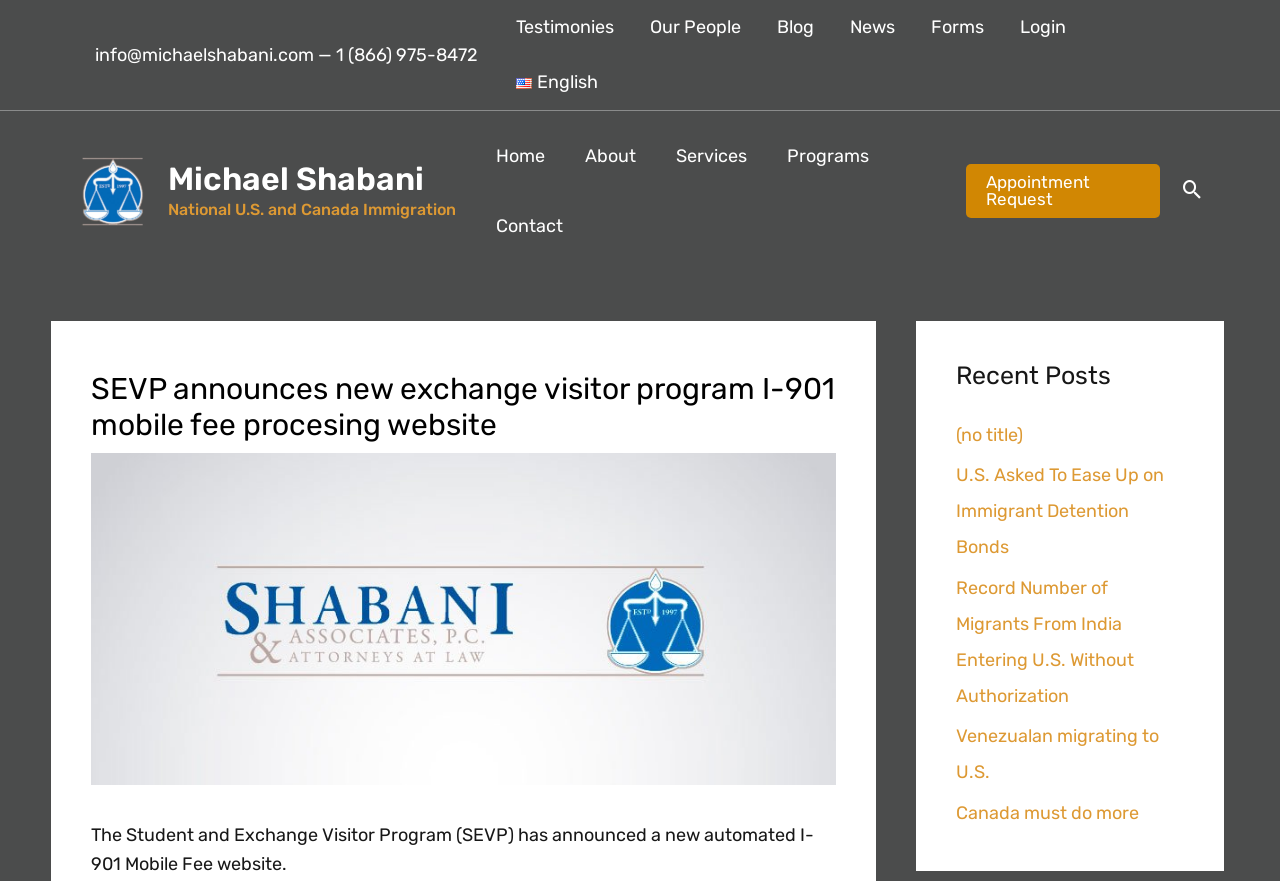Specify the bounding box coordinates for the region that must be clicked to perform the given instruction: "Click the 'Search icon link'".

[0.922, 0.2, 0.941, 0.233]